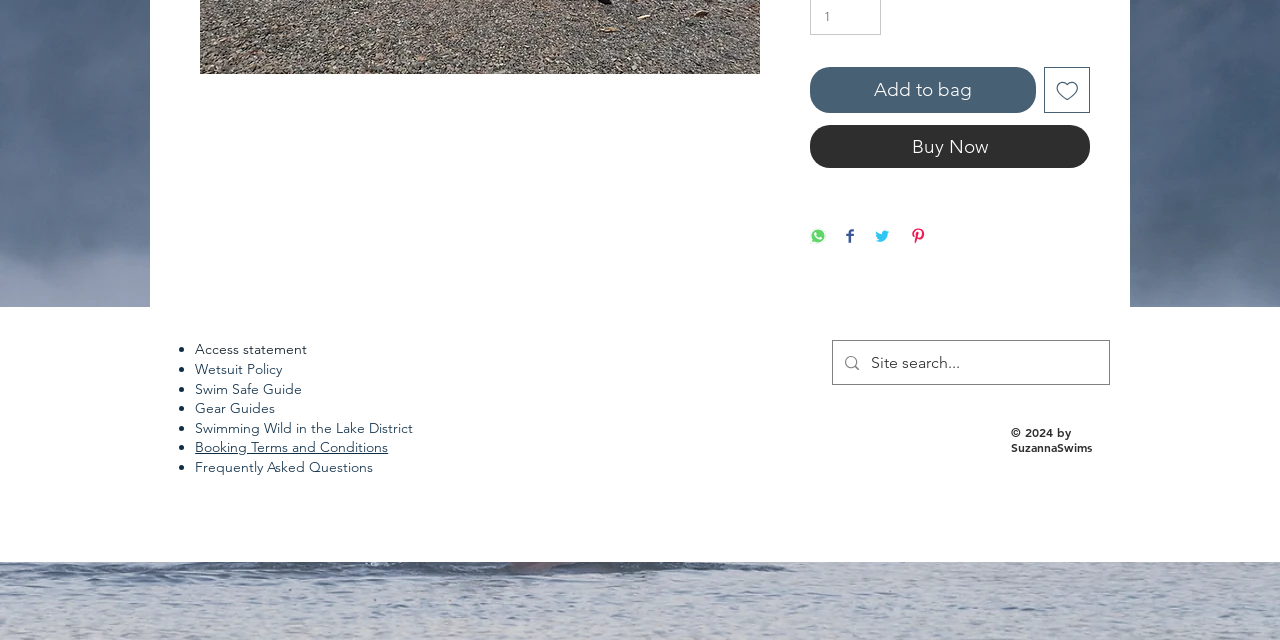Provide the bounding box coordinates of the UI element this sentence describes: "Booking Terms and Conditions".

[0.152, 0.685, 0.303, 0.713]